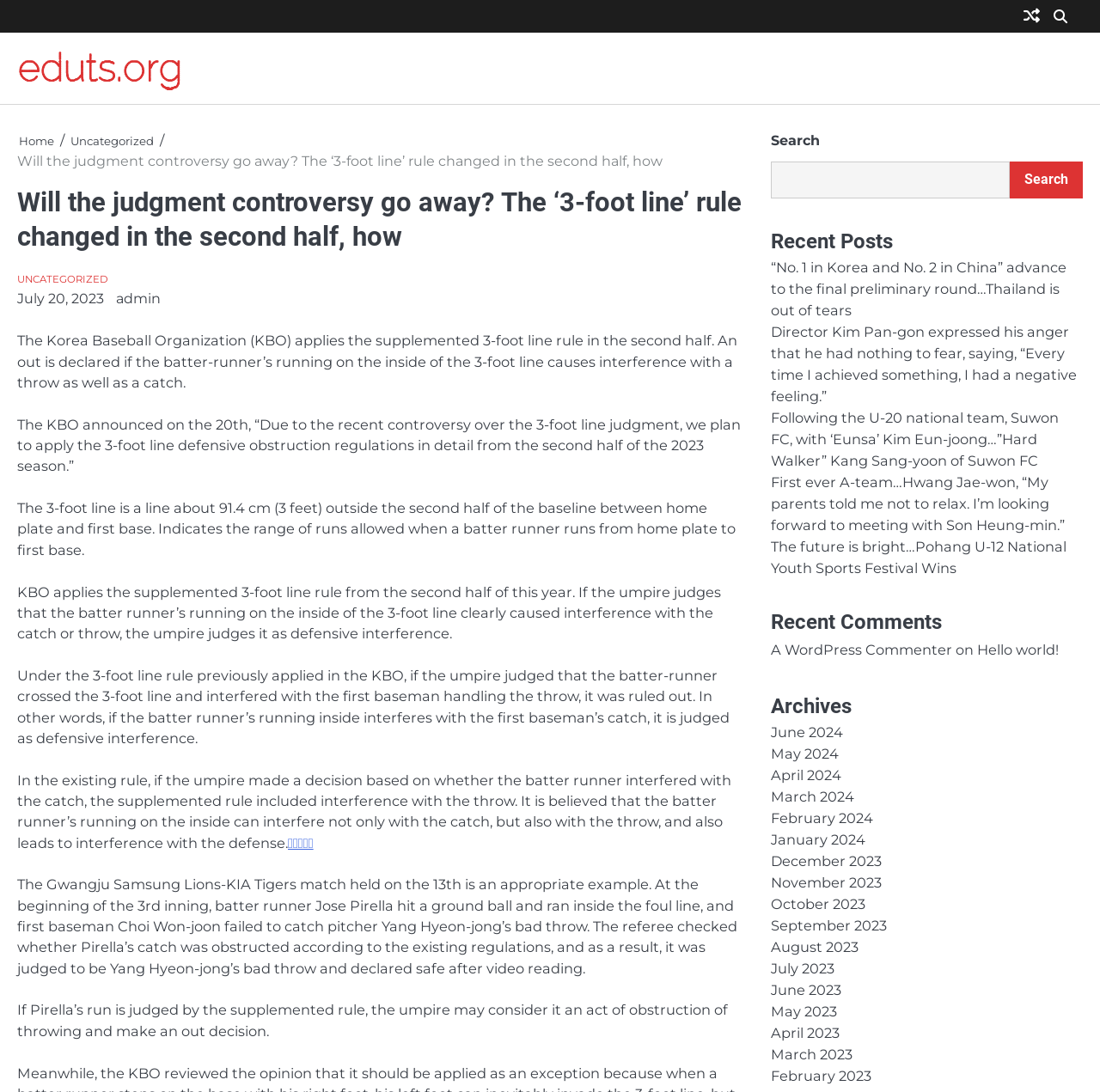Find the bounding box coordinates for the UI element whose description is: "A WordPress Commenter". The coordinates should be four float numbers between 0 and 1, in the format [left, top, right, bottom].

[0.701, 0.587, 0.866, 0.602]